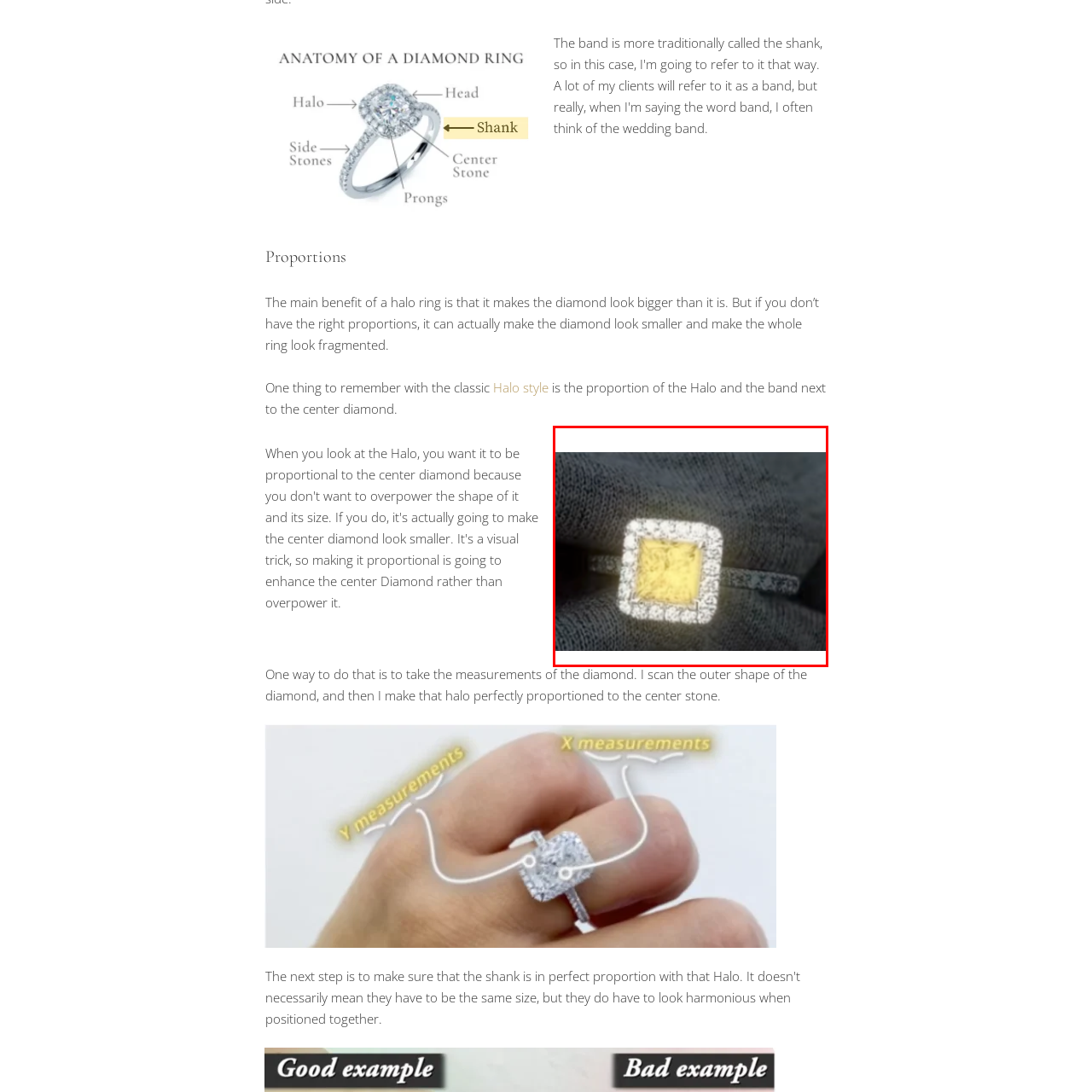Offer a thorough and descriptive summary of the image captured in the red bounding box.

The image showcases an elegant halo ring featuring a radiant yellow center stone, surrounded by a sparkly halo of white diamonds. The design highlights the proportional relationship between the central diamond and the halo, emphasizing how the halo enhances the appearance of the centerpiece, making it appear larger and more striking. This visual is part of a discussion on the importance of proportions in halo rings, illustrating the concept of the diamond-to-halo ratio and how it contributes to the overall aesthetic of the ring. The intricate details of the band and the shimmering halo reflect the craftsmanship involved in creating such a stunning piece of jewelry.